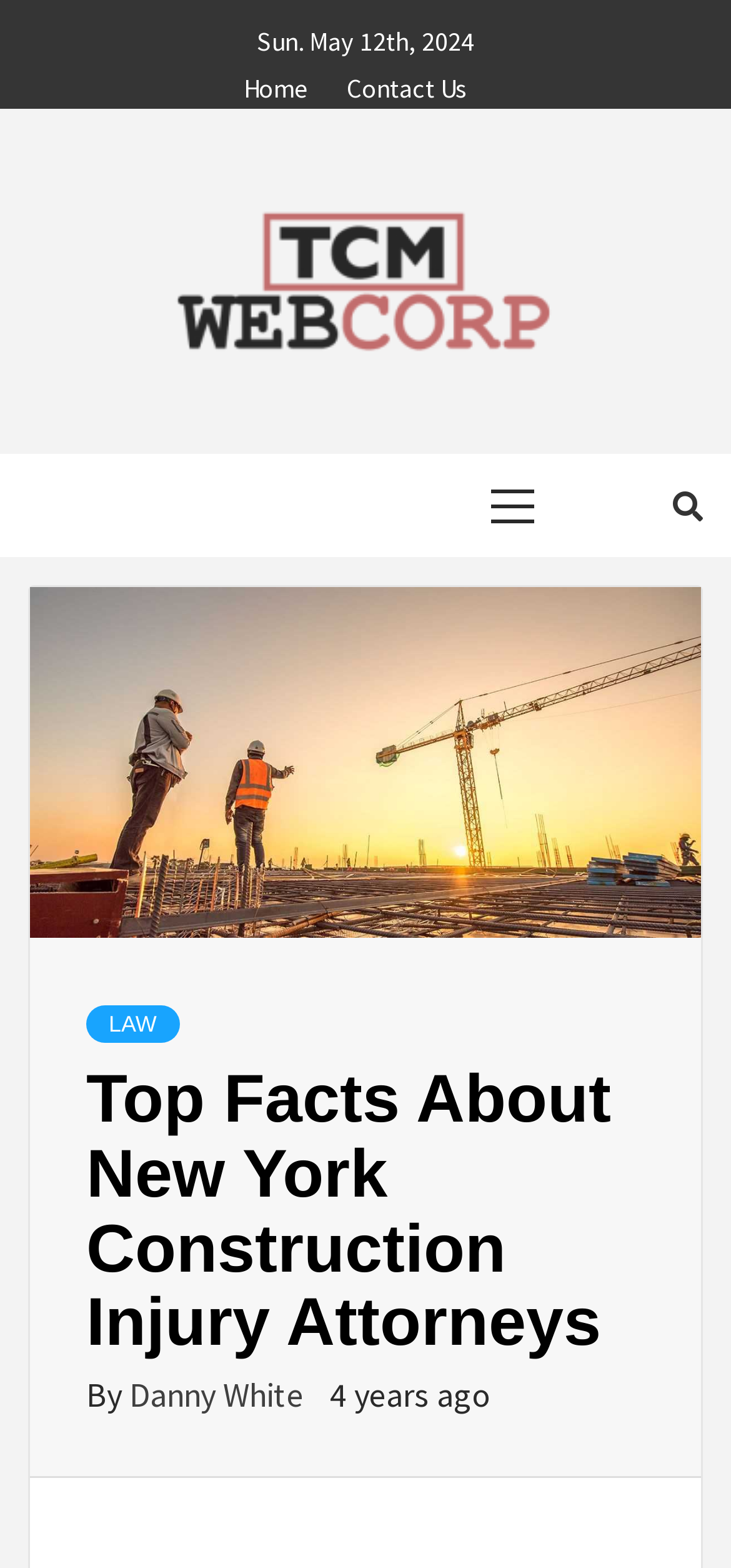How many menu items are in the primary menu?
Refer to the screenshot and deliver a thorough answer to the question presented.

I counted the number of menu items in the primary menu by looking at the links inside the primary menu element, which are 'Home', 'Contact Us', and an empty link.